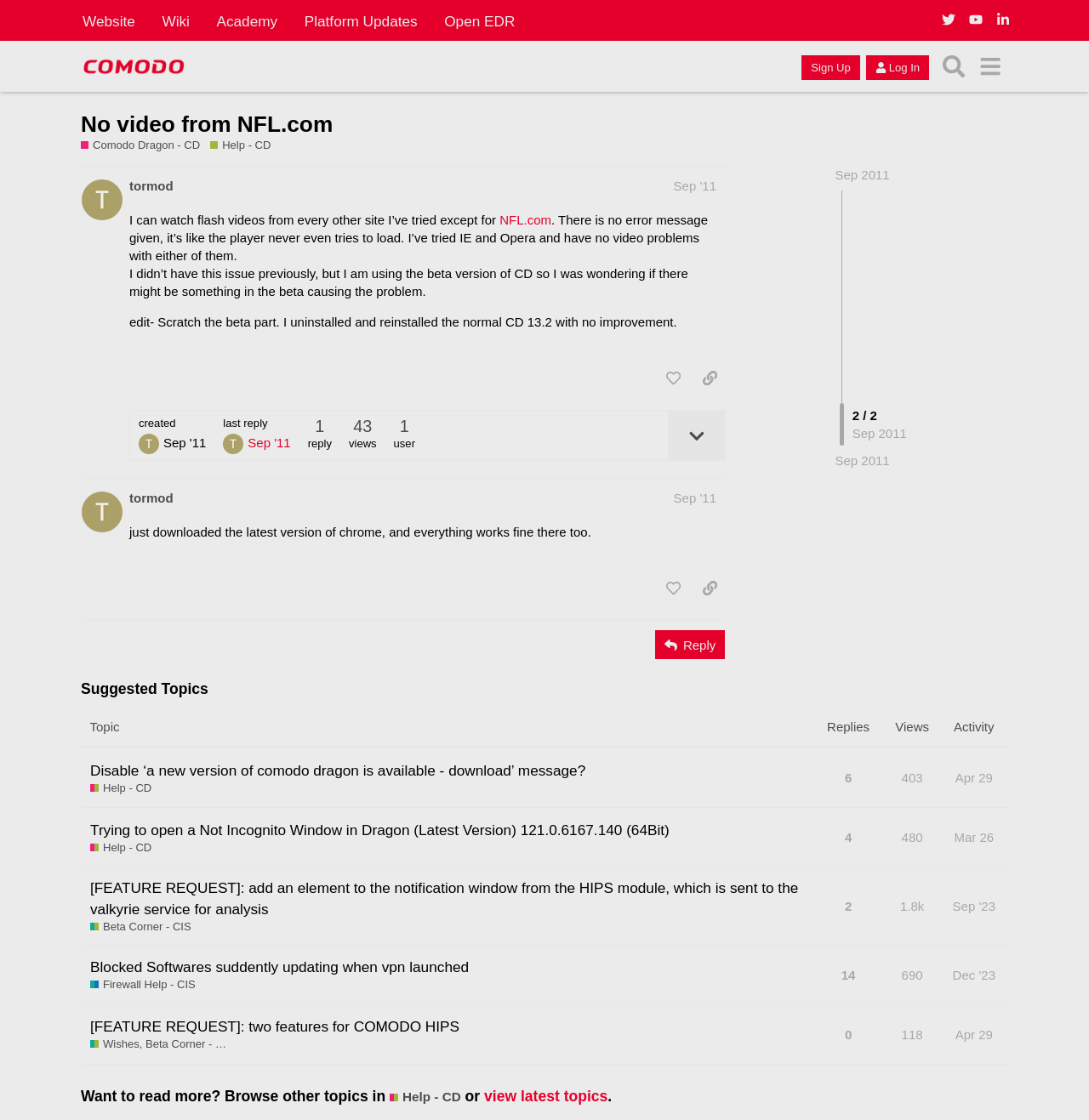Kindly determine the bounding box coordinates of the area that needs to be clicked to fulfill this instruction: "Search for something".

[0.859, 0.043, 0.892, 0.075]